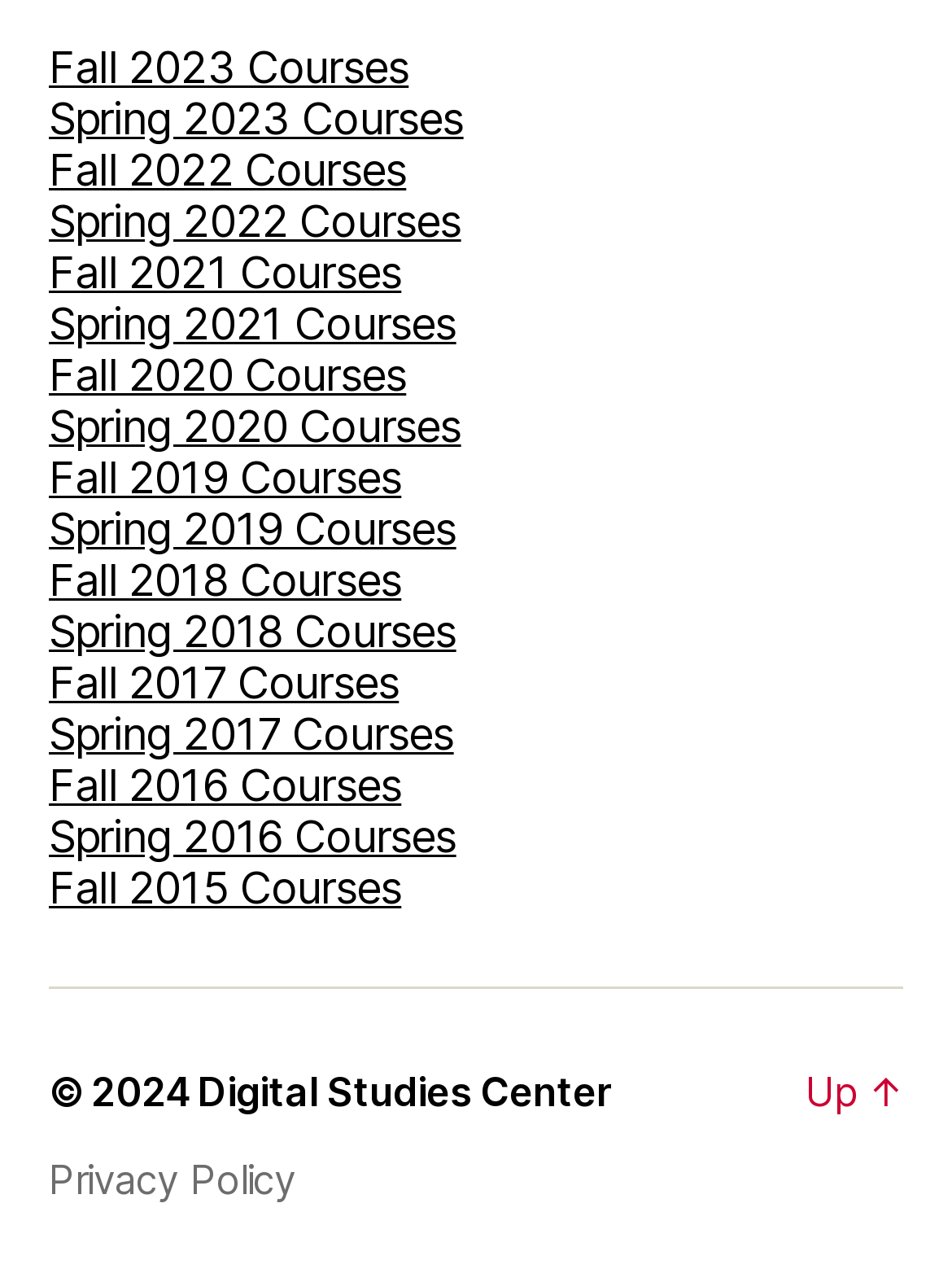Please identify the bounding box coordinates of the clickable region that I should interact with to perform the following instruction: "Go up". The coordinates should be expressed as four float numbers between 0 and 1, i.e., [left, top, right, bottom].

[0.846, 0.832, 0.949, 0.87]